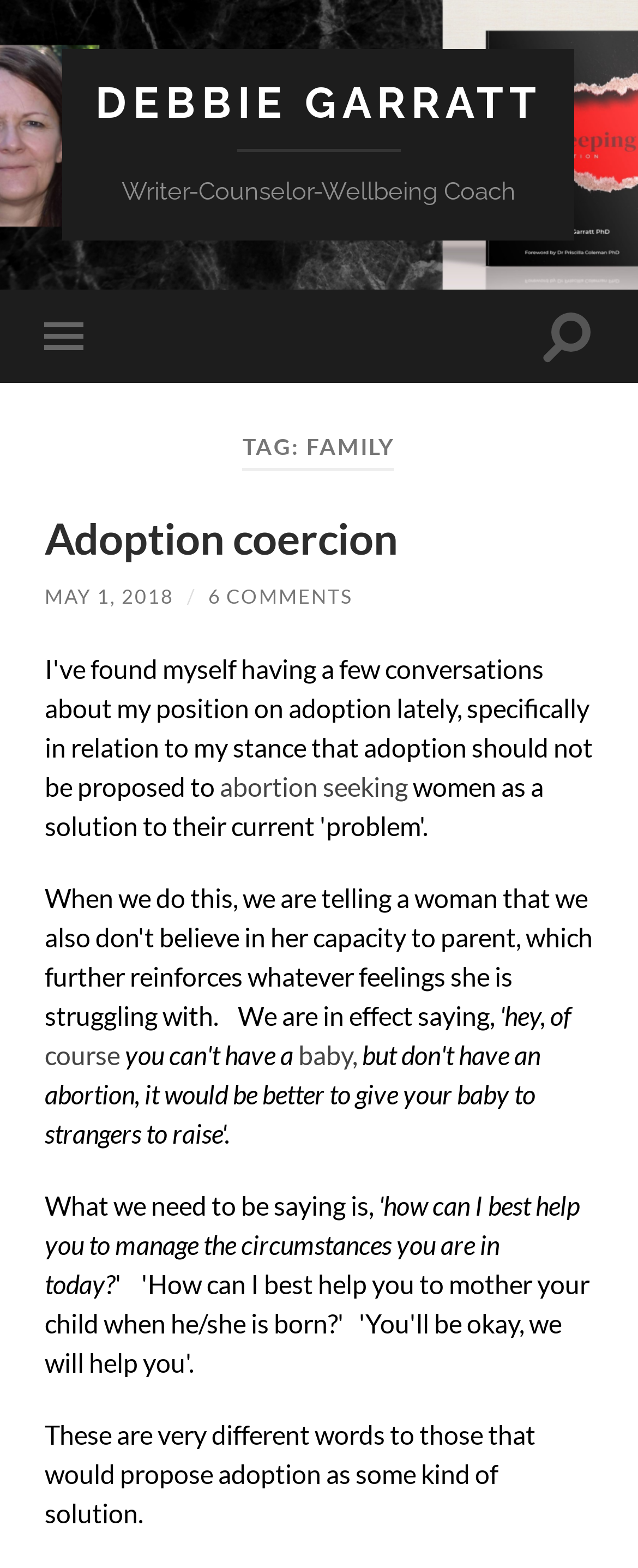Give a one-word or short phrase answer to this question: 
What is the profession of Debbie Garratt?

Writer-Counselor-Wellbeing Coach